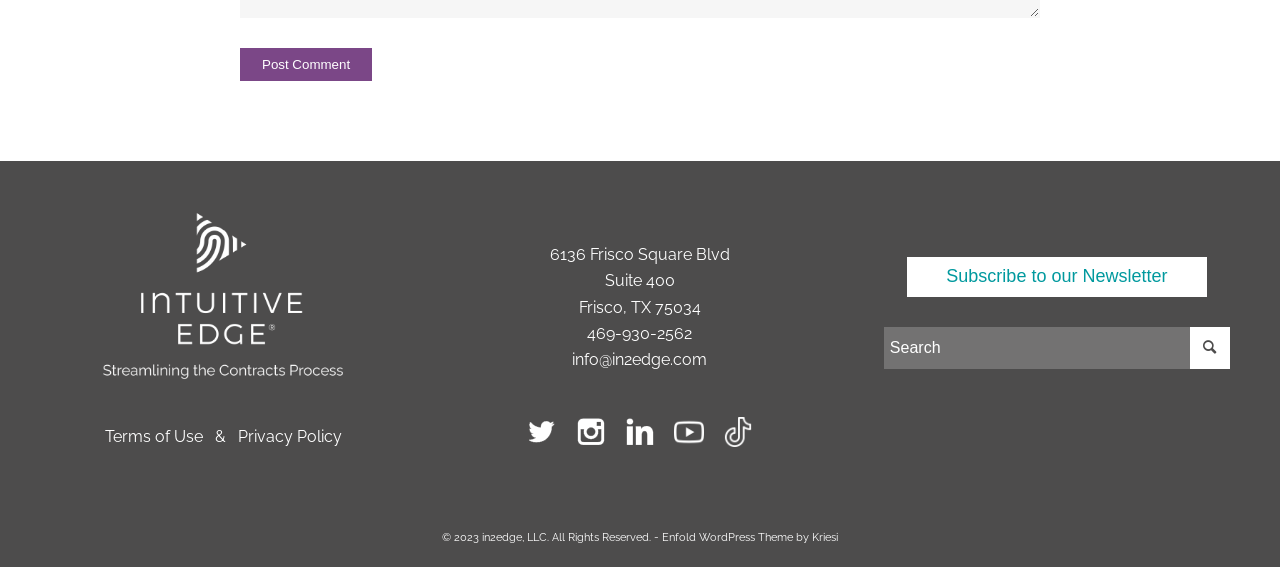Predict the bounding box coordinates of the area that should be clicked to accomplish the following instruction: "View terms of use". The bounding box coordinates should consist of four float numbers between 0 and 1, i.e., [left, top, right, bottom].

[0.082, 0.753, 0.158, 0.786]